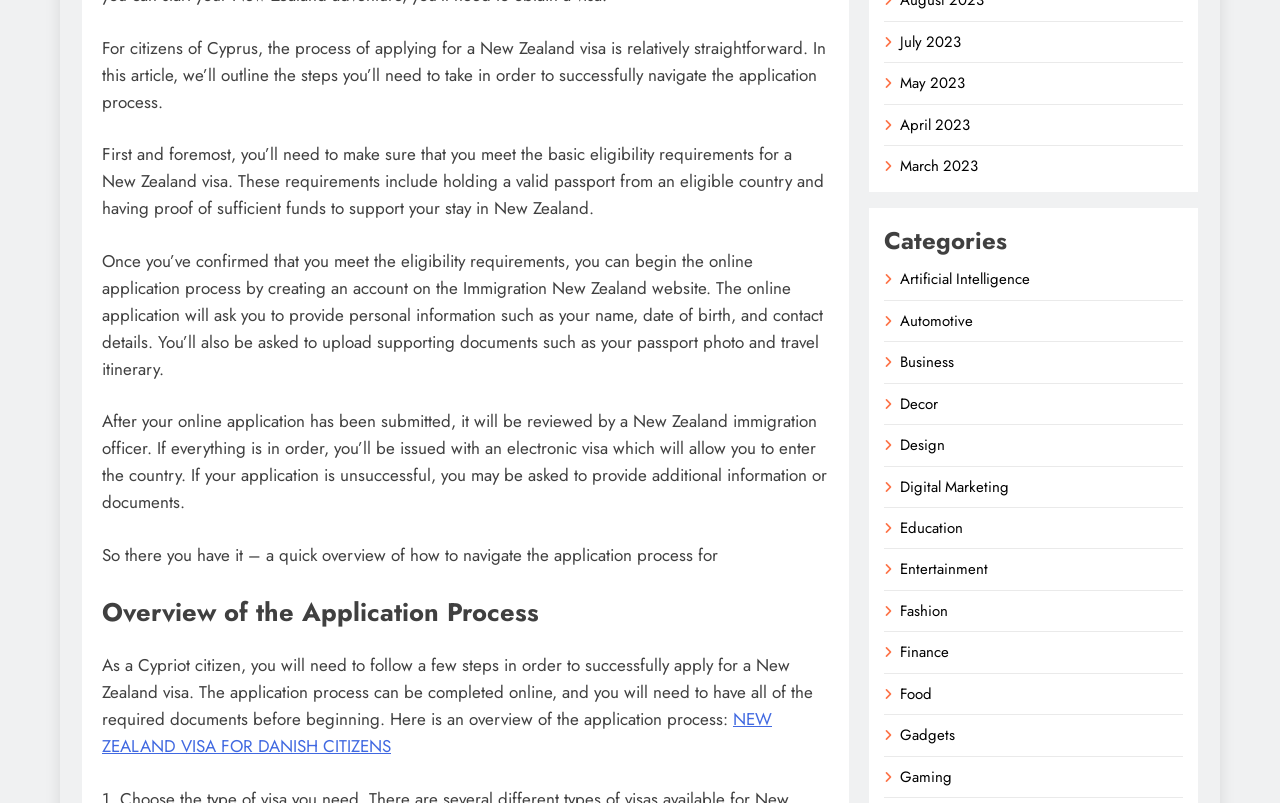Find and specify the bounding box coordinates that correspond to the clickable region for the instruction: "Click on 'Artificial Intelligence'".

[0.703, 0.334, 0.805, 0.362]